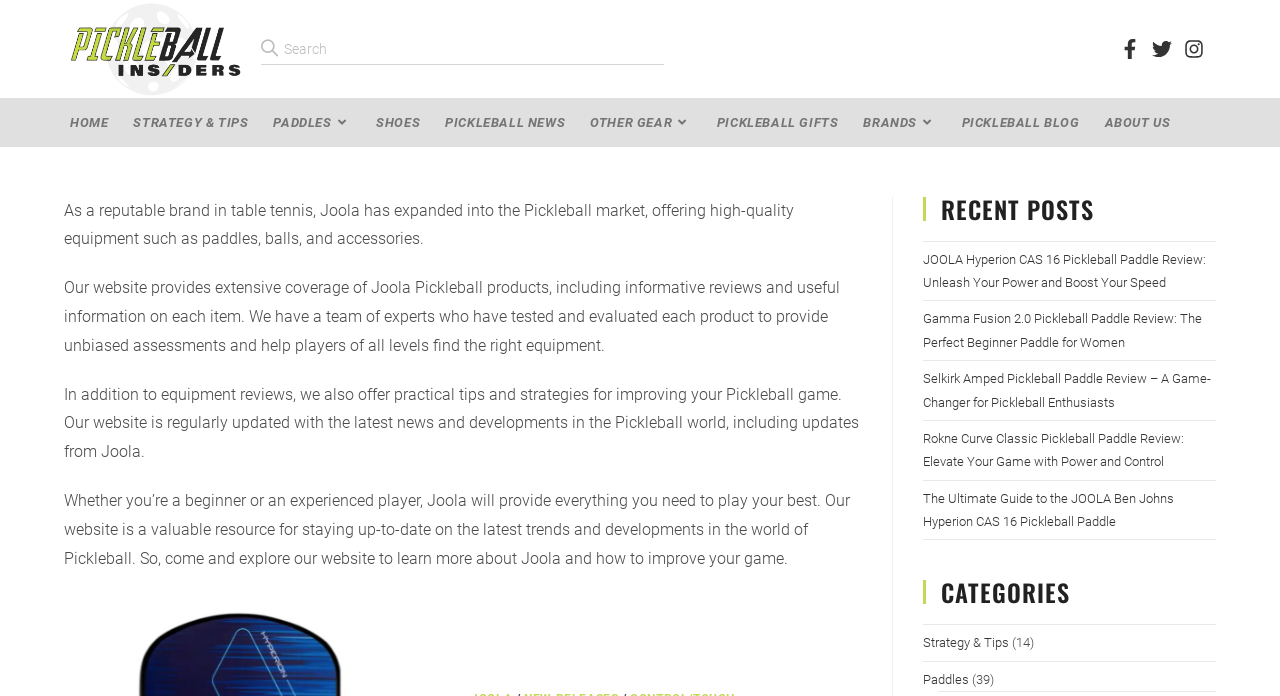Identify and provide the bounding box coordinates of the UI element described: "Strategy & Tips". The coordinates should be formatted as [left, top, right, bottom], with each number being a float between 0 and 1.

[0.104, 0.162, 0.194, 0.191]